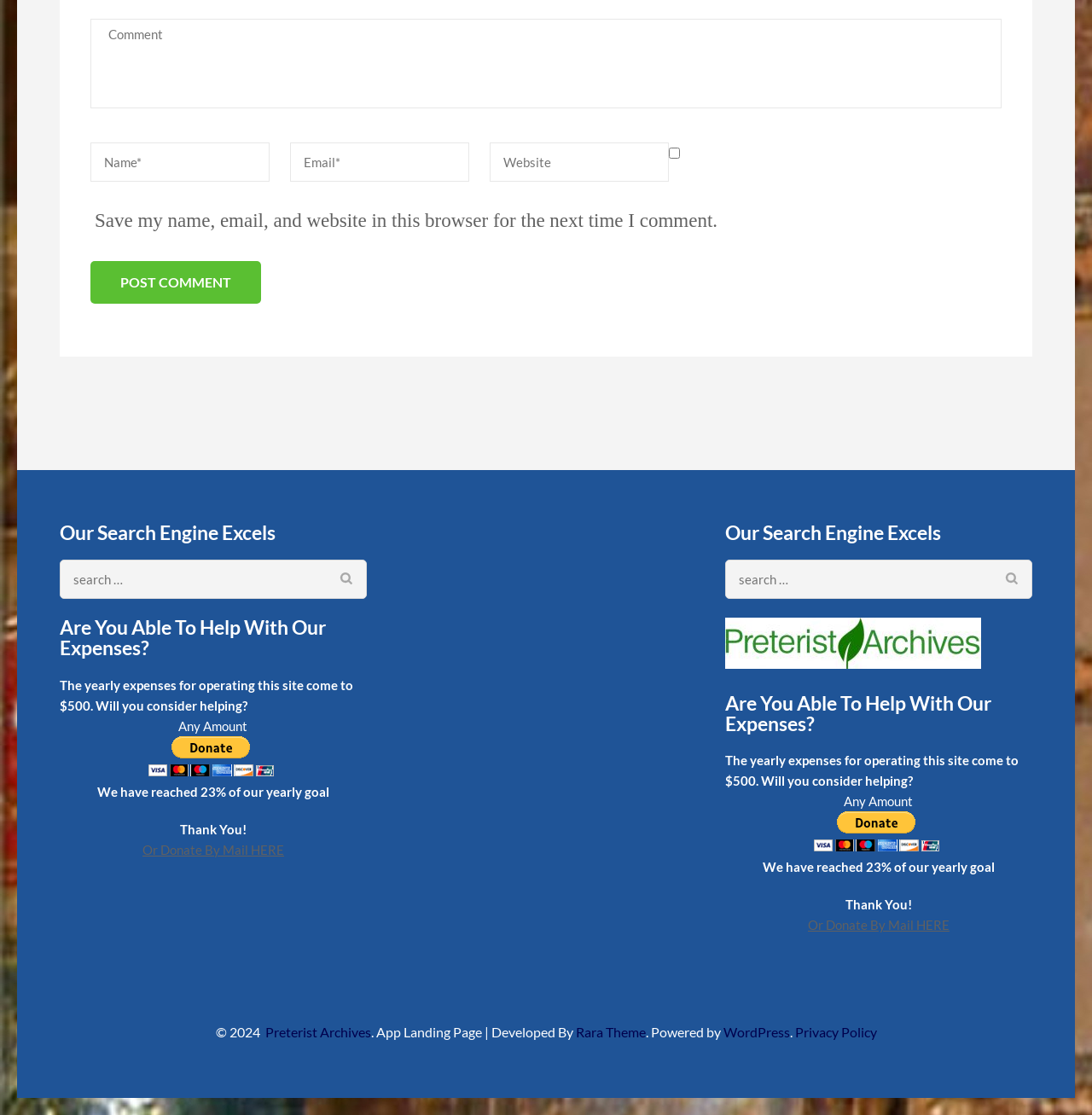Provide the bounding box for the UI element matching this description: "Preterist Archives".

[0.243, 0.918, 0.339, 0.933]